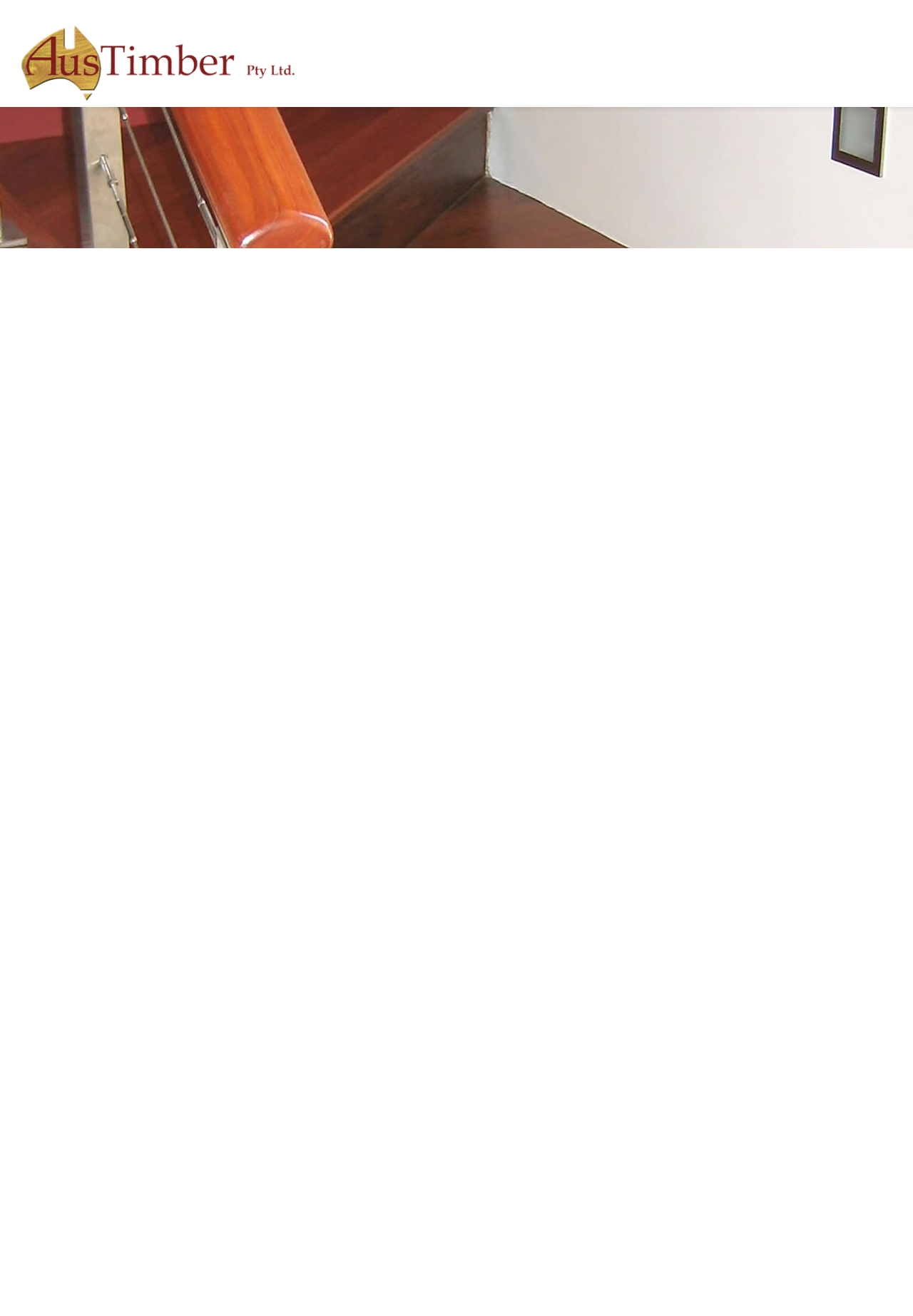How many timber species are available at Austimber?
Offer a detailed and exhaustive answer to the question.

The webpage states that Austimber stocks more than 20 different timber species, including Australian hardwoods such as Spotted Gum, Blackbutt, Ironbark, and others.